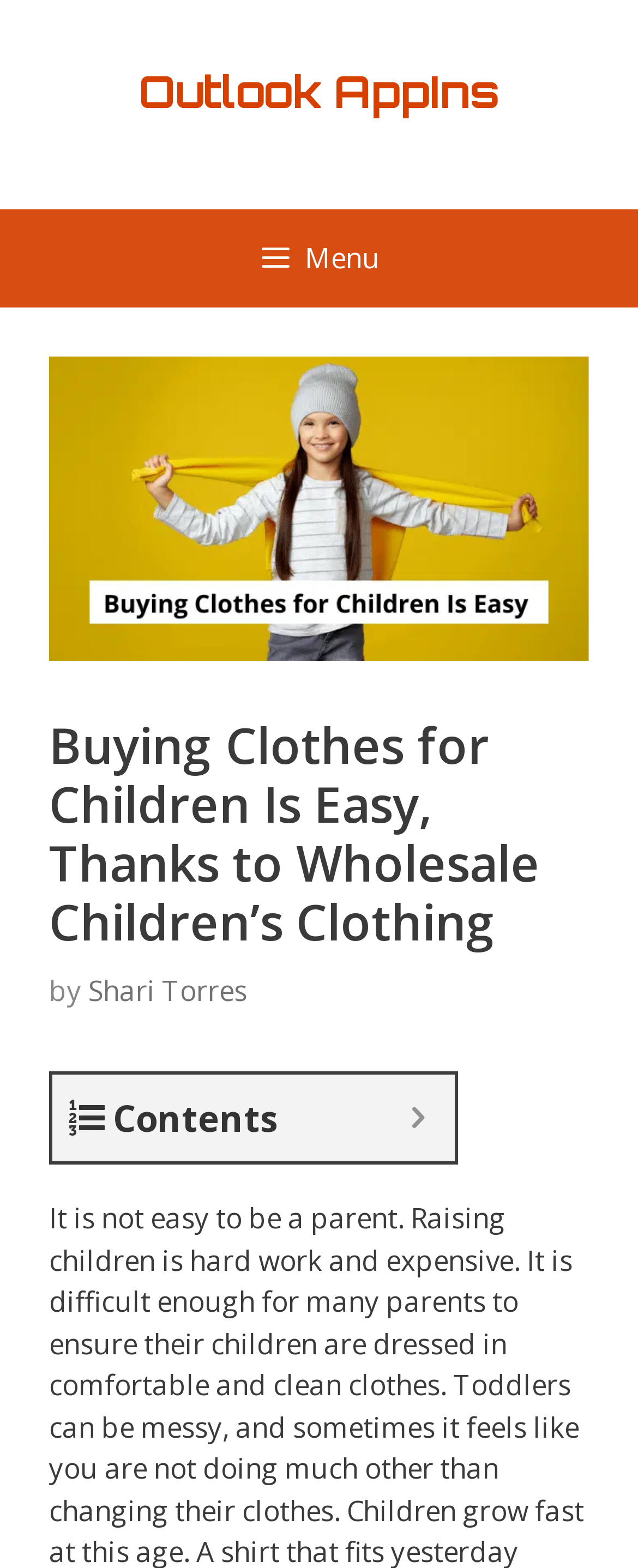From the details in the image, provide a thorough response to the question: What is the section below the main heading?

The section below the main heading is likely the article content, which is the main body of the webpage. It is located below the header section and contains the actual content of the webpage, including text and possibly images.